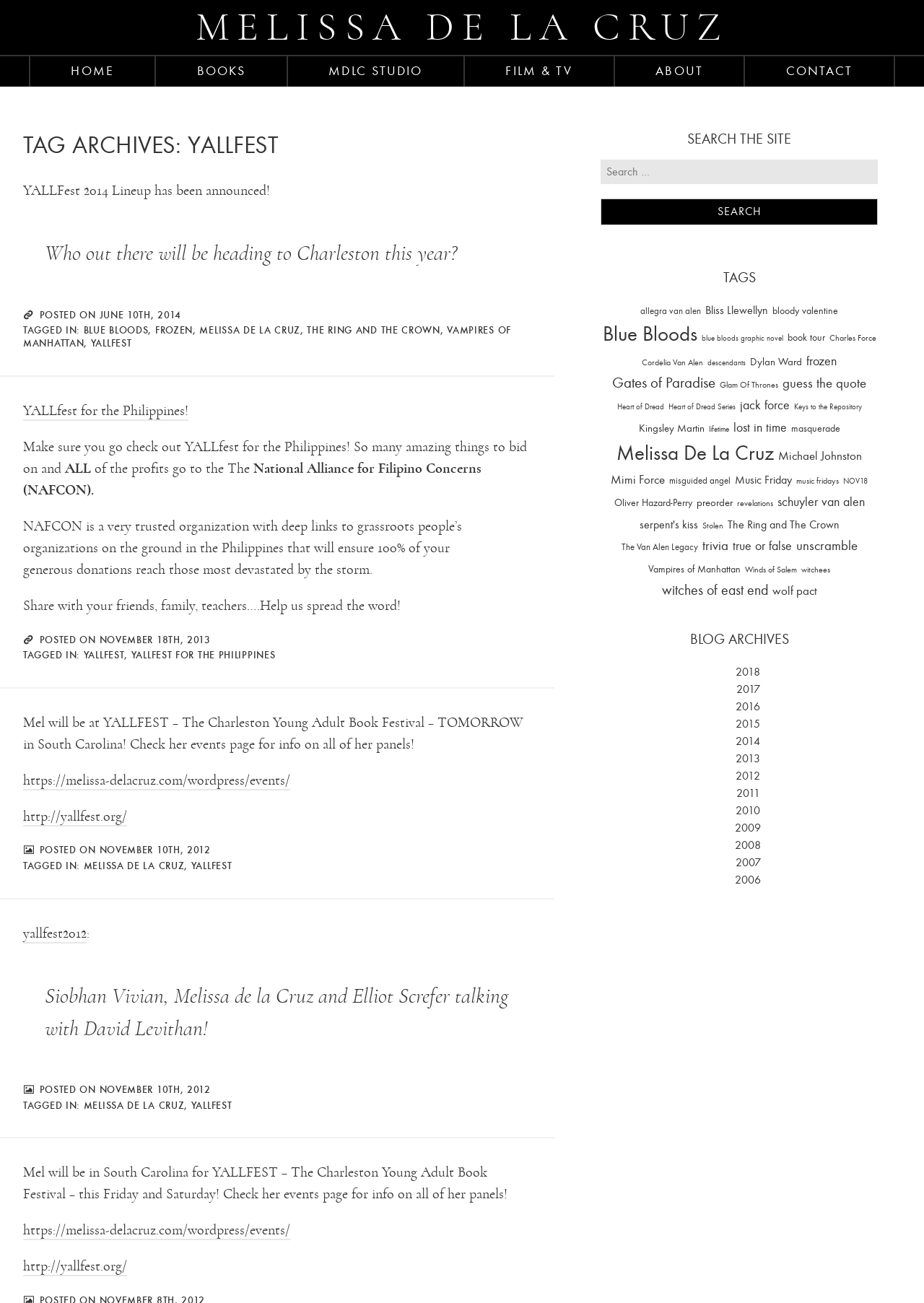Provide the bounding box coordinates, formatted as (top-left x, top-left y, bottom-right x, bottom-right y), with all values being floating point numbers between 0 and 1. Identify the bounding box of the UI element that matches the description: The Ring and The Crown

[0.332, 0.249, 0.476, 0.258]